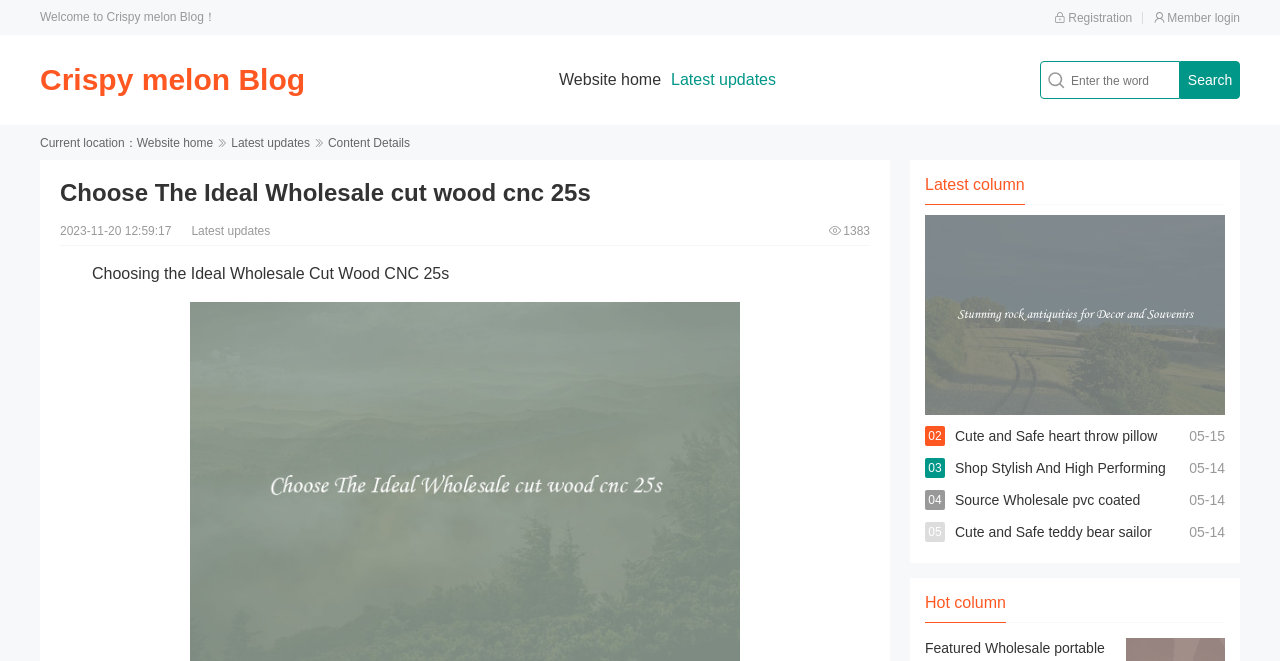Please determine the bounding box coordinates for the element that should be clicked to follow these instructions: "Login as a member".

[0.901, 0.017, 0.969, 0.038]